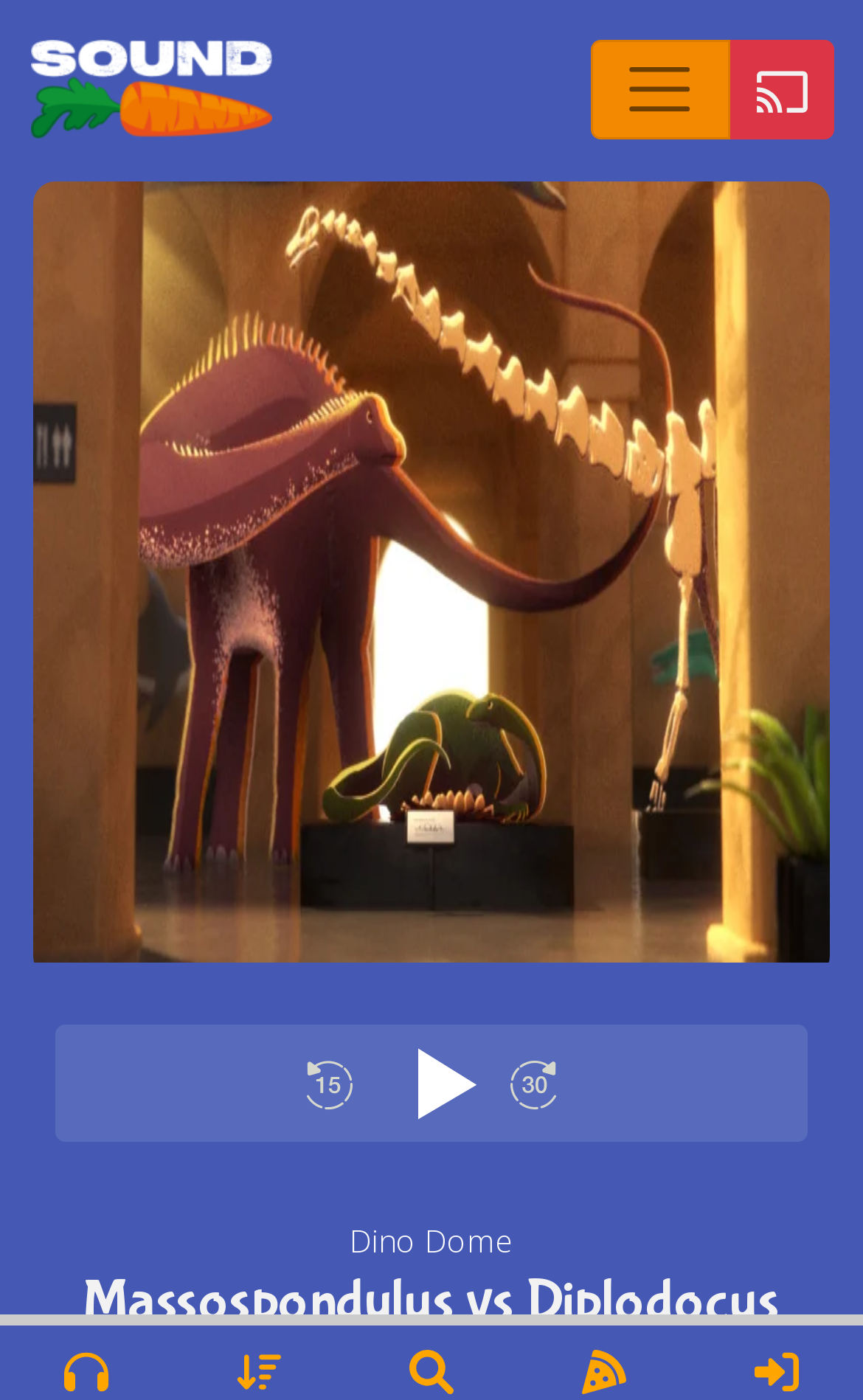How many buttons are there to control the podcast episode?
Please provide a detailed and thorough answer to the question.

I found three generic elements with text 'Rewind 15 seconds', 'Listen to this episode', and 'Forward 30 seconds' which are likely to be buttons to control the podcast episode.